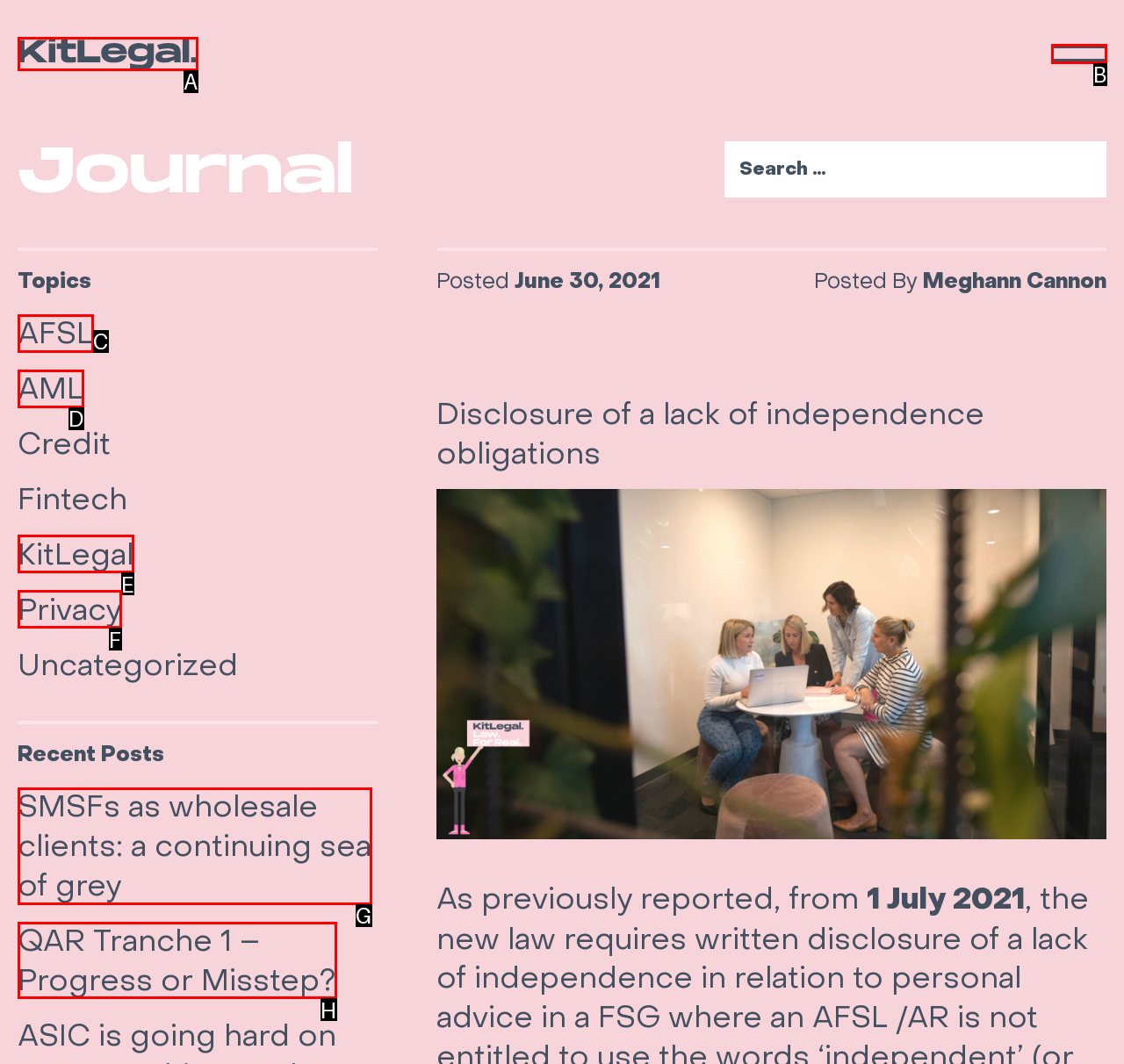Find the option that matches this description: Kit Legal
Provide the corresponding letter directly.

A